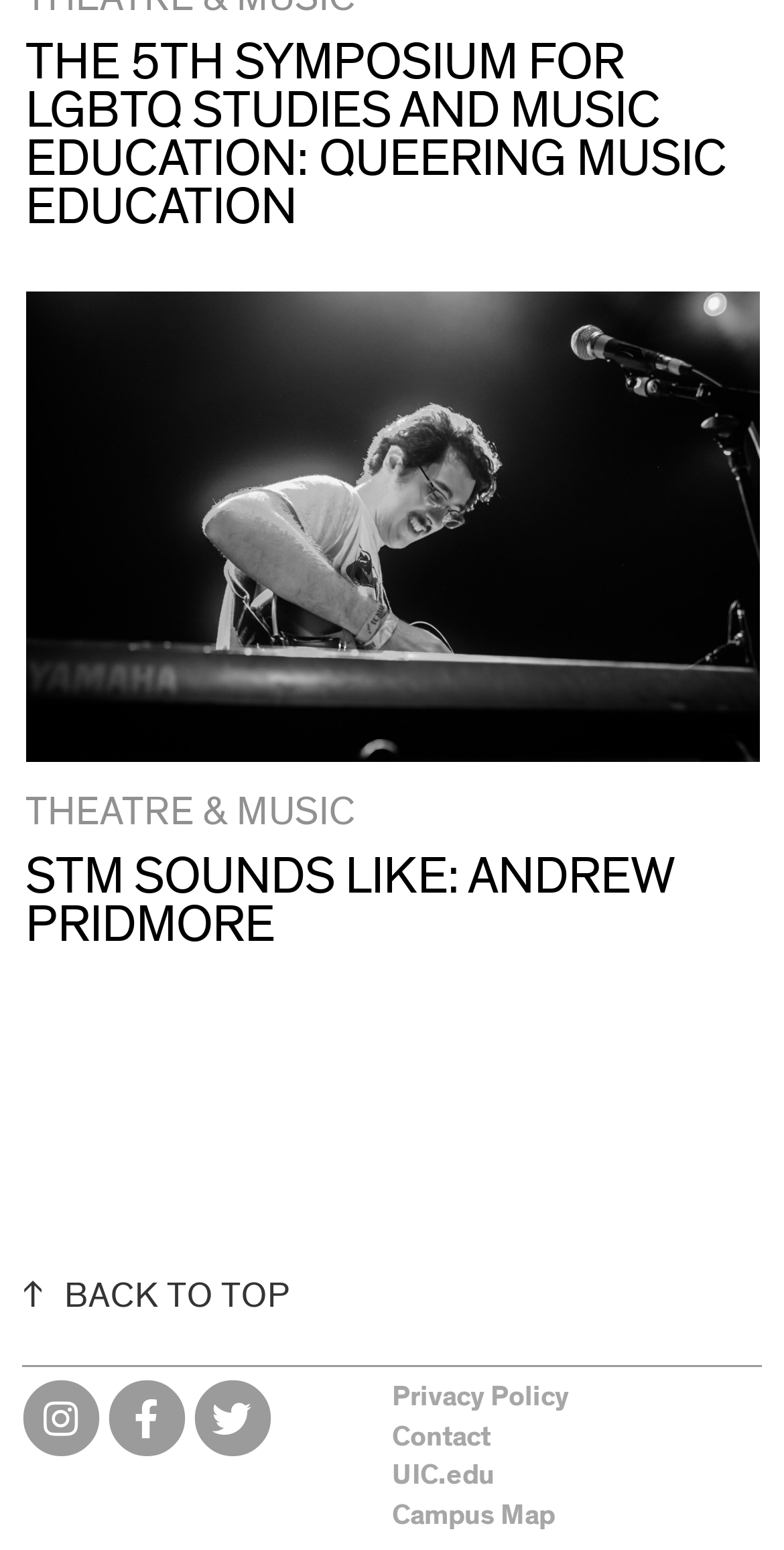Determine the coordinates of the bounding box for the clickable area needed to execute this instruction: "go to THEATRE & MUSIC STM SOUNDS LIKE: ANDREW PRIDMORE".

[0.032, 0.189, 0.968, 0.612]